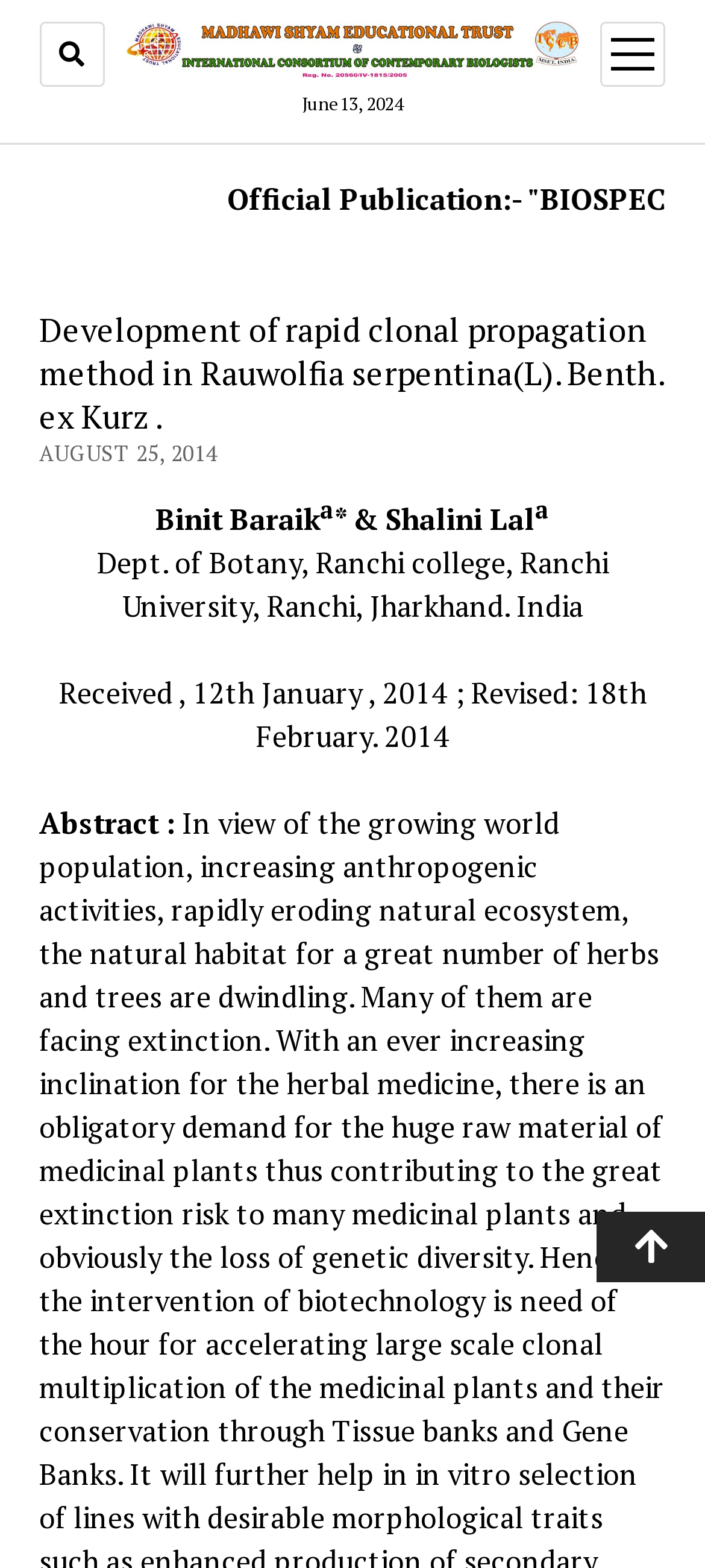Given the webpage screenshot, identify the bounding box of the UI element that matches this description: "alt="MSET-Biospectra"".

[0.179, 0.03, 0.821, 0.056]